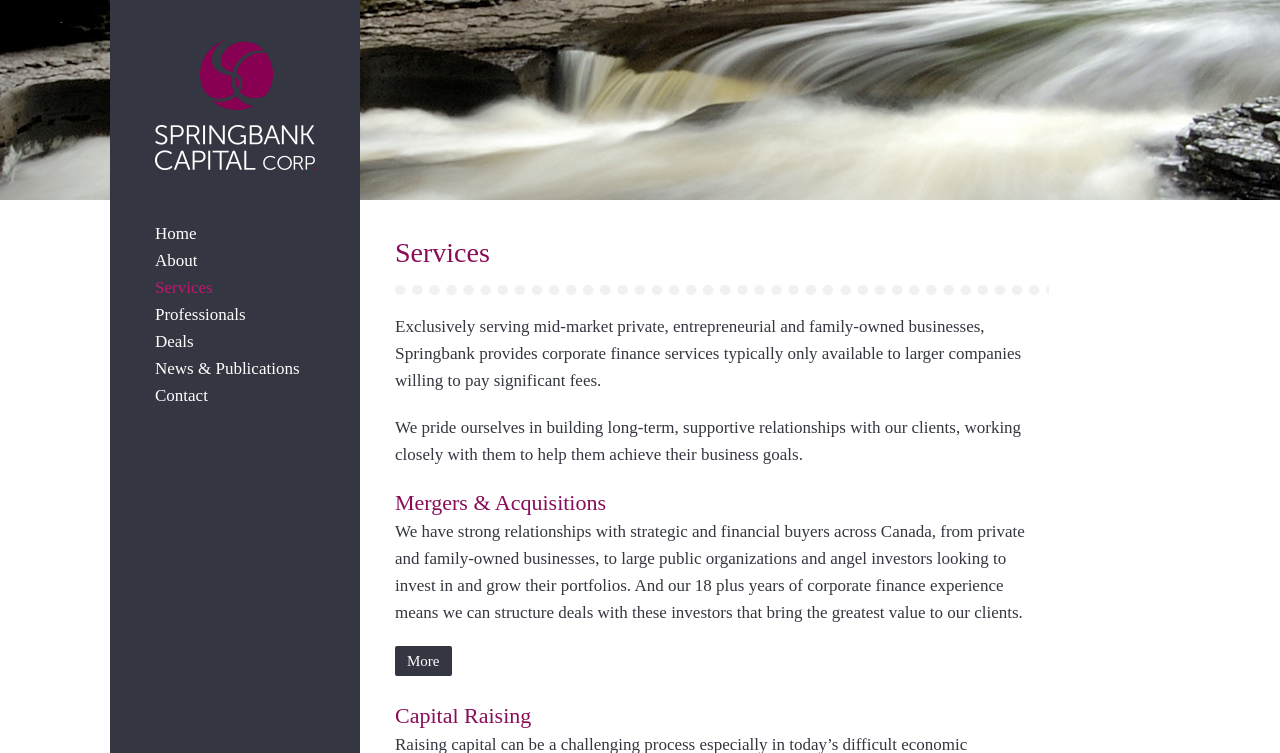What kind of relationships does Springbank have with investors?
Give a one-word or short phrase answer based on the image.

strong relationships with strategic and financial buyers